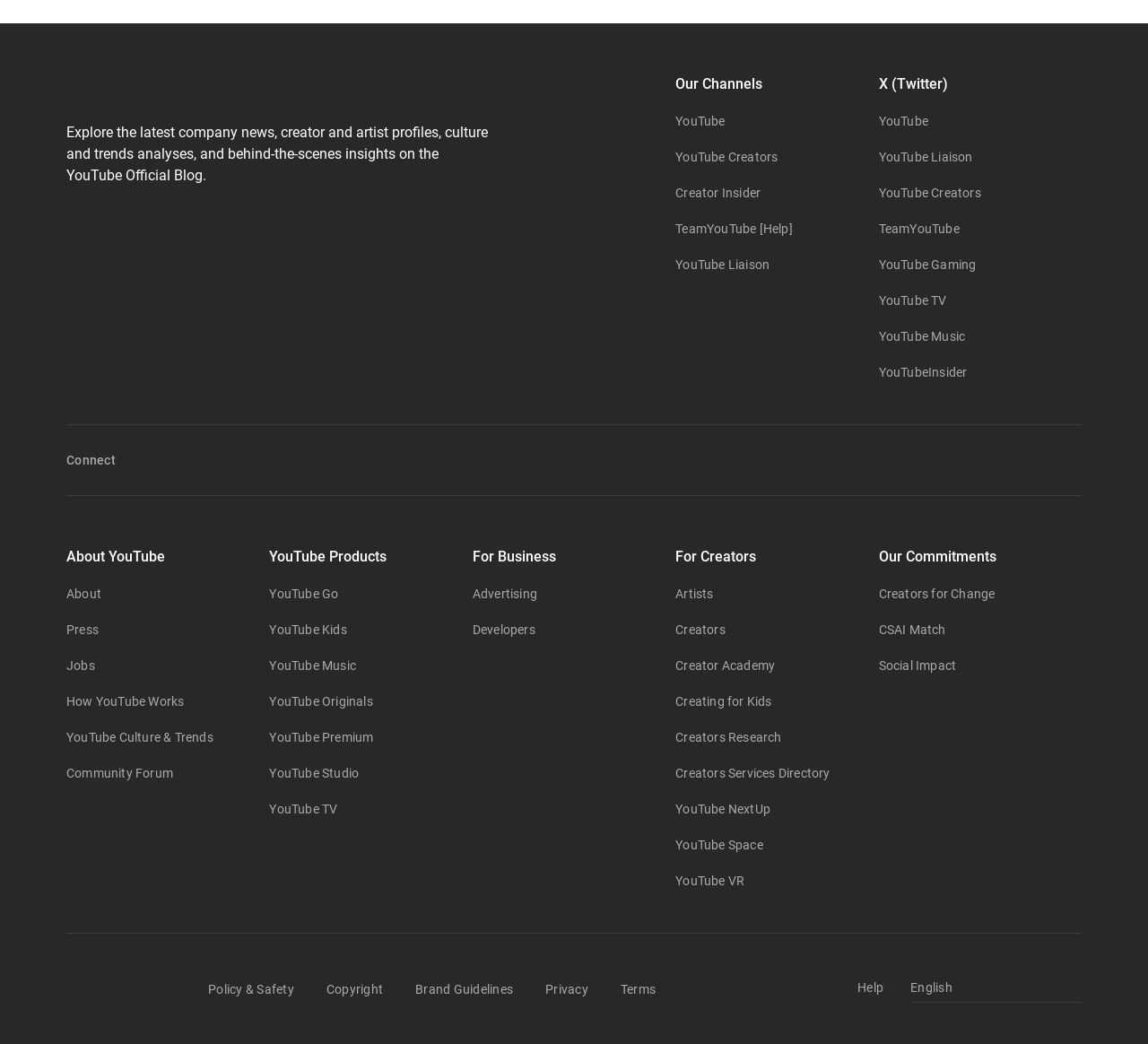From the given element description: "For Business Toggle Toggle Accordion", find the bounding box for the UI element. Provide the coordinates as four float numbers between 0 and 1, in the order [left, top, right, bottom].

[0.412, 0.523, 0.563, 0.544]